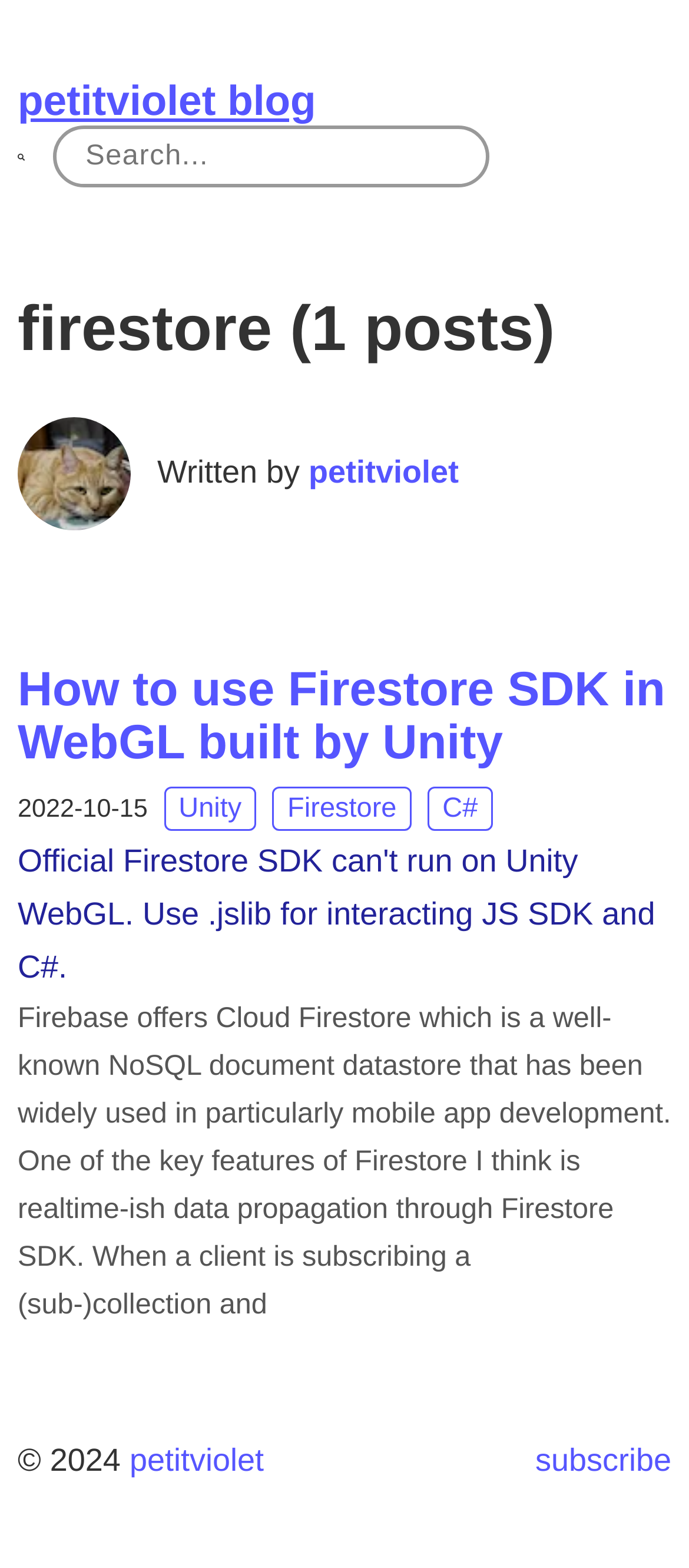What is the date of the article?
Look at the image and respond with a one-word or short phrase answer.

2022-10-15